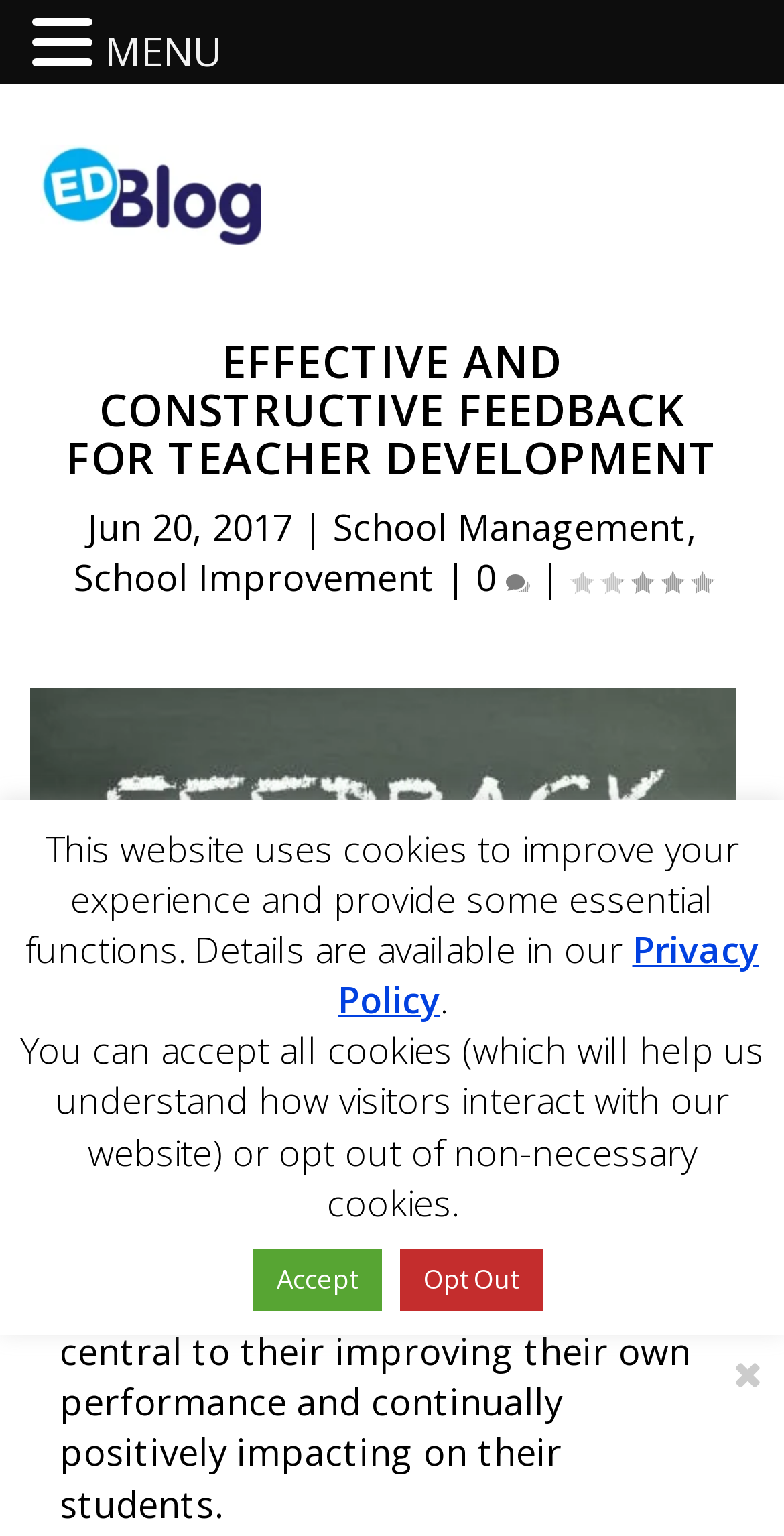What is the image about?
Look at the screenshot and respond with one word or a short phrase.

Teacher development